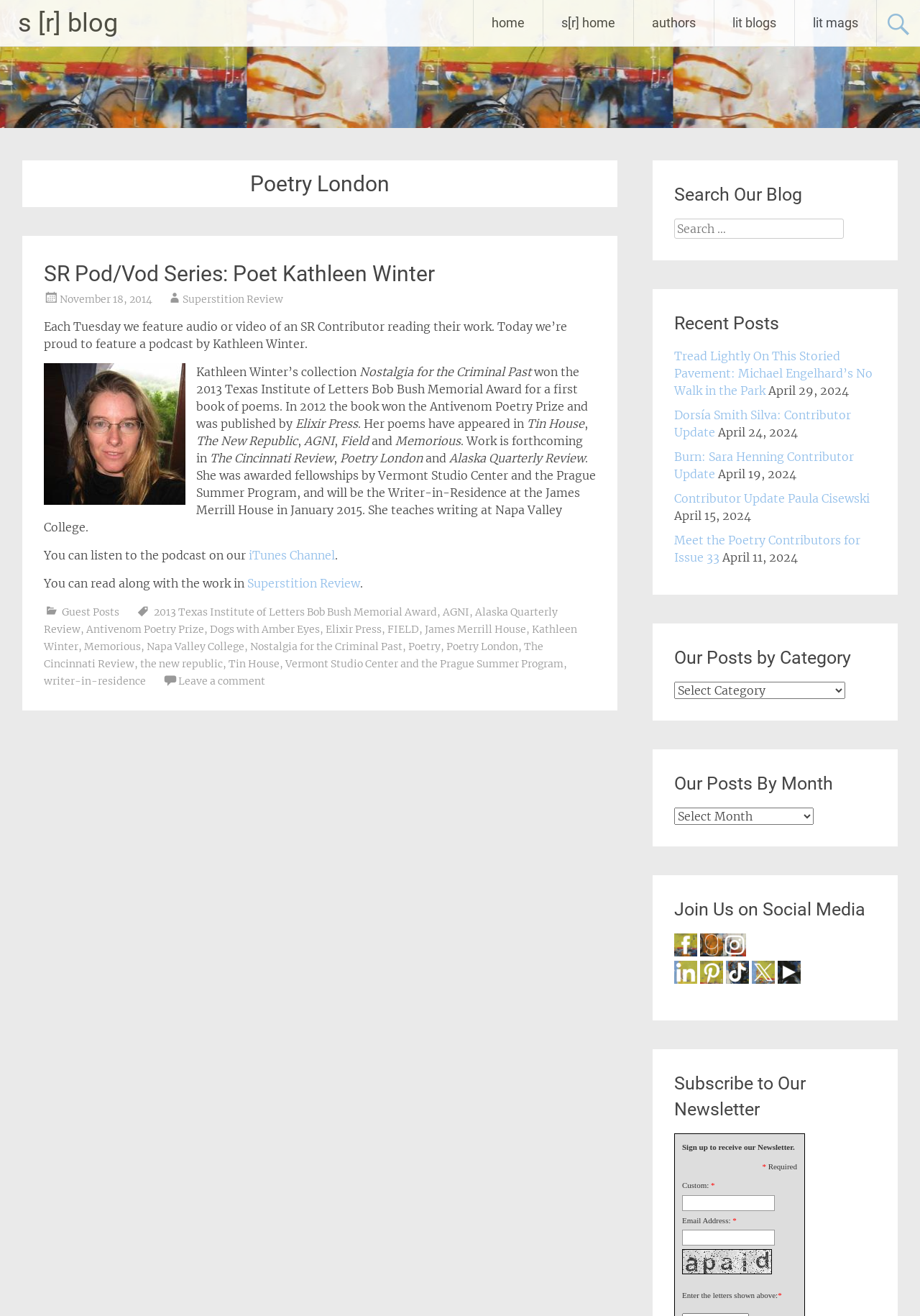What is the name of the podcast channel where the SR Pod/Vod Series can be listened to?
Utilize the image to construct a detailed and well-explained answer.

The answer can be found in the article section of the webpage, where it is mentioned that 'You can listen to the podcast on our iTunes Channel.'